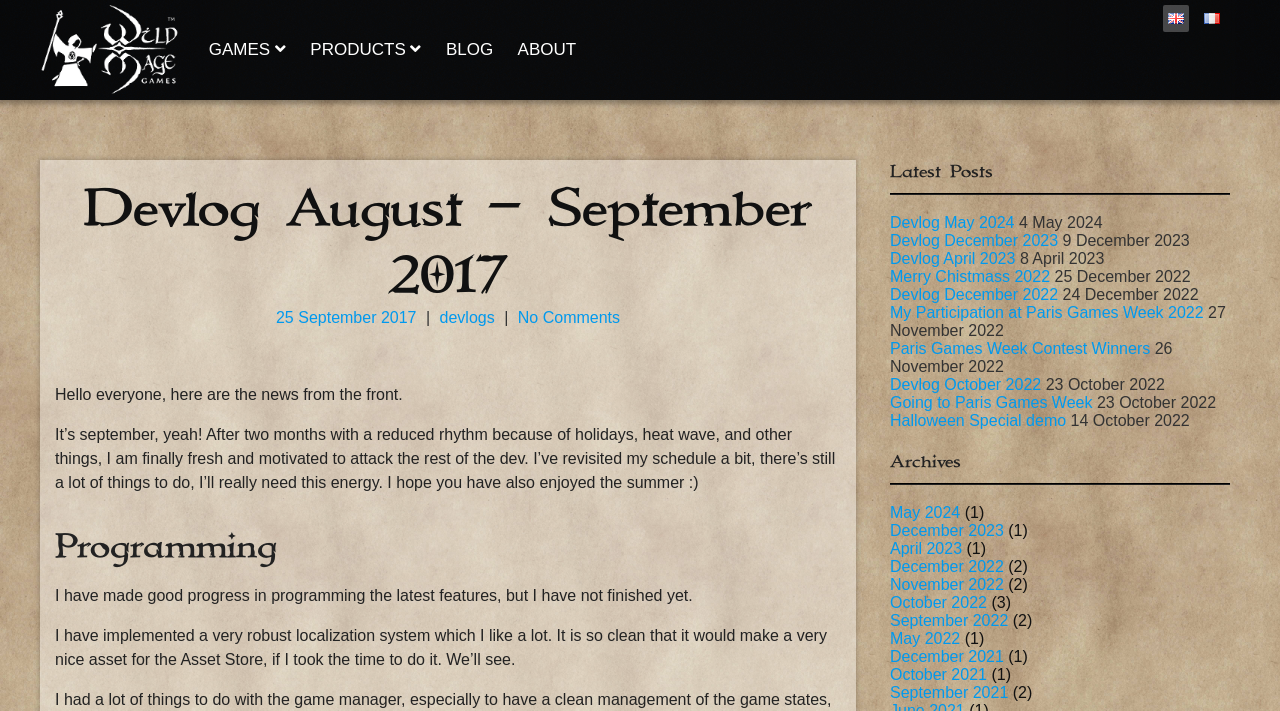Pinpoint the bounding box coordinates of the clickable element needed to complete the instruction: "Learn about the company". The coordinates should be provided as four float numbers between 0 and 1: [left, top, right, bottom].

[0.397, 0.0, 0.458, 0.141]